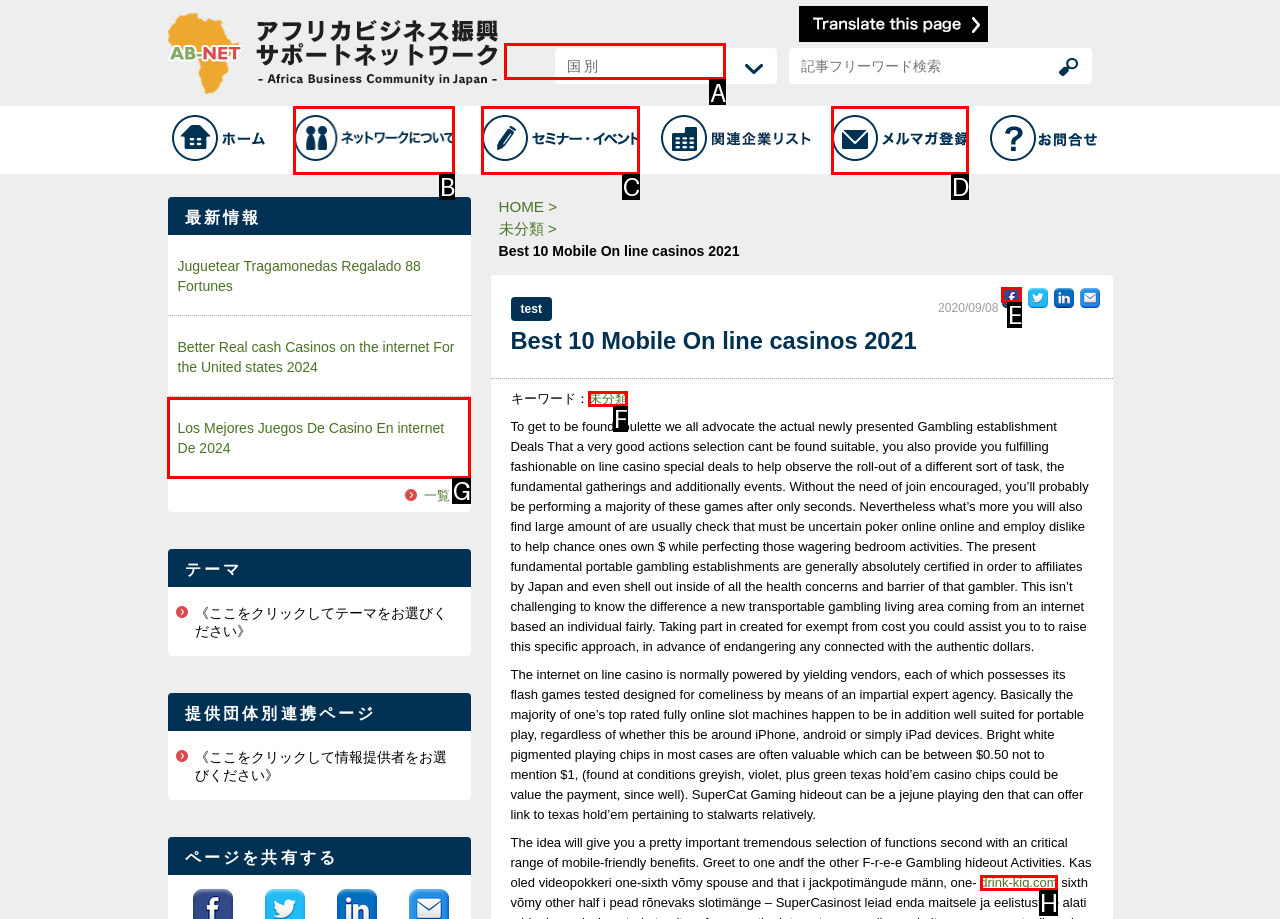Point out the HTML element I should click to achieve the following task: select a country Provide the letter of the selected option from the choices.

A